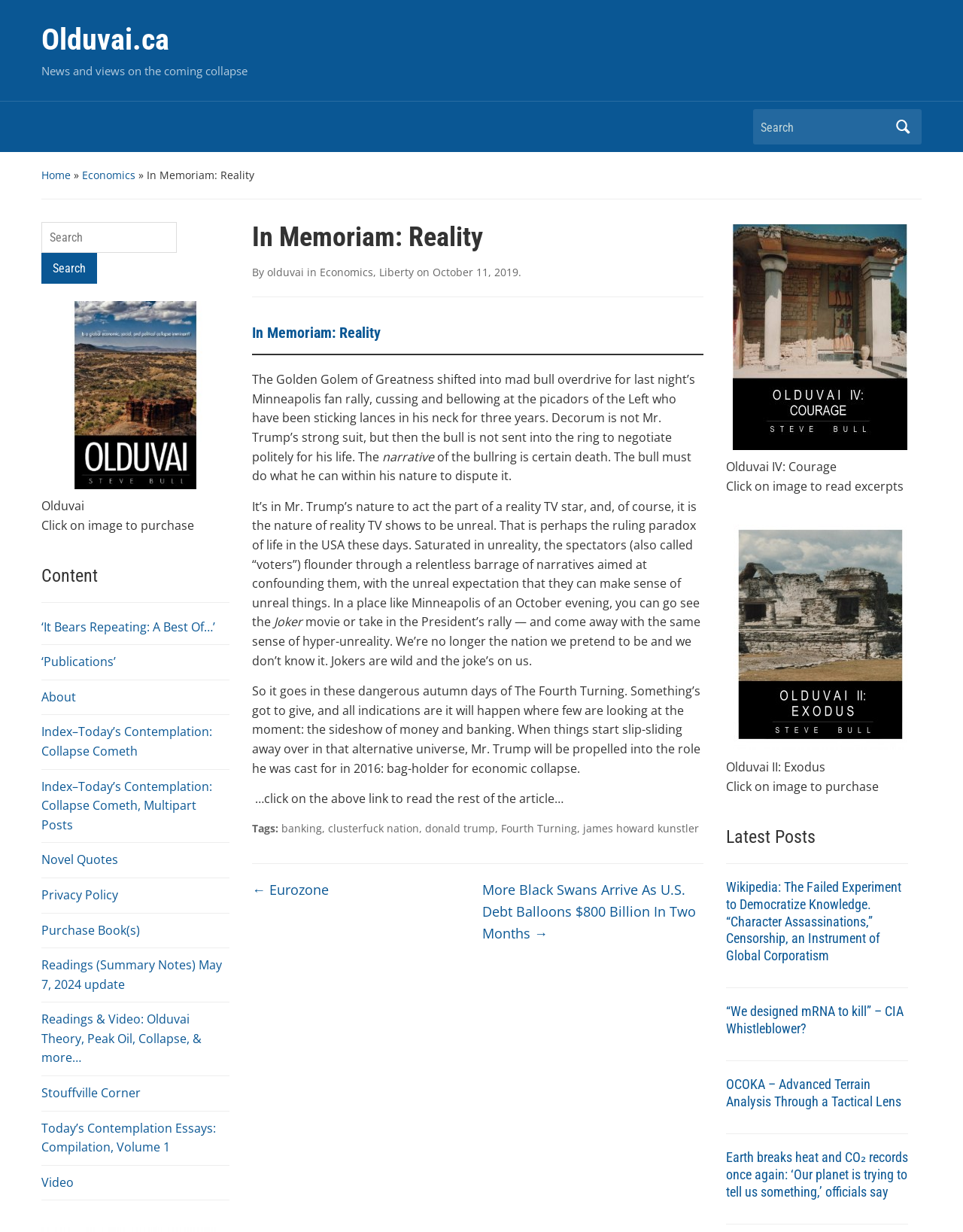Extract the bounding box coordinates for the described element: "Privacy Policy". The coordinates should be represented as four float numbers between 0 and 1: [left, top, right, bottom].

[0.043, 0.72, 0.123, 0.733]